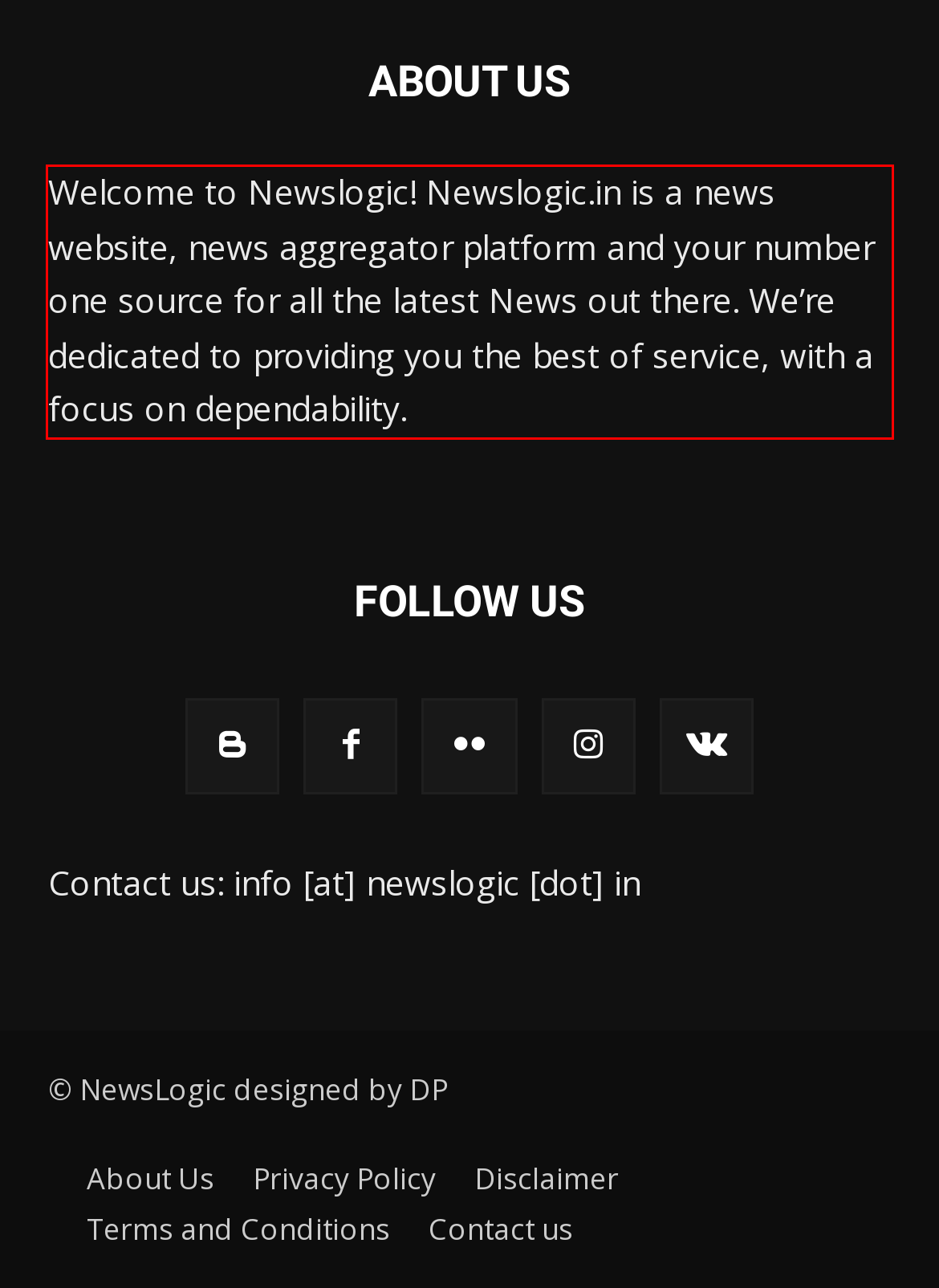Using the provided screenshot, read and generate the text content within the red-bordered area.

Welcome to Newslogic! Newslogic.in is a news website, news aggregator platform and your number one source for all the latest News out there. We’re dedicated to providing you the best of service, with a focus on dependability.